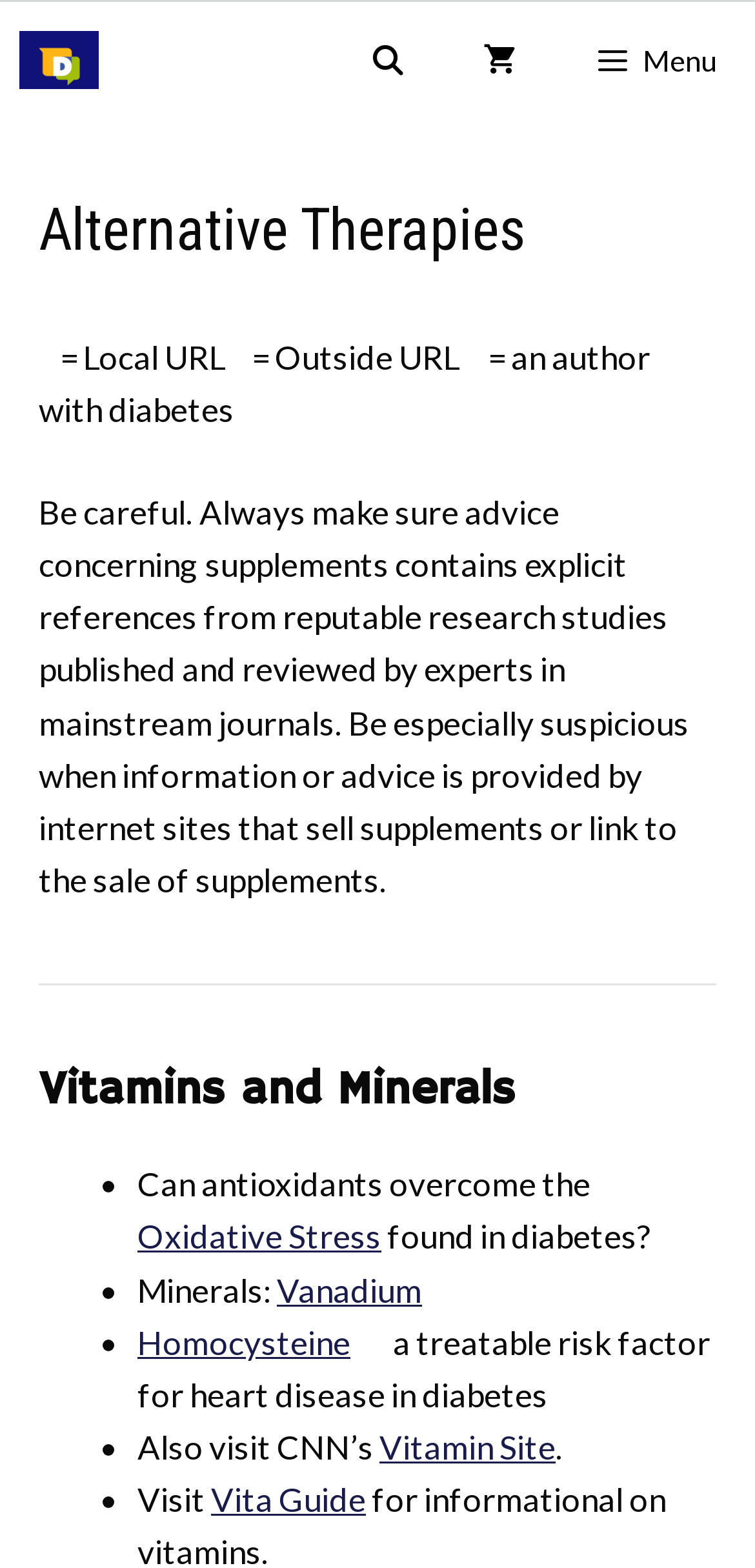What is the symbol used to indicate an author with diabetes?
Use the information from the screenshot to give a comprehensive response to the question.

The webpage uses a star symbol to indicate that an author has diabetes. This symbol is used in conjunction with text that describes the author's credentials.